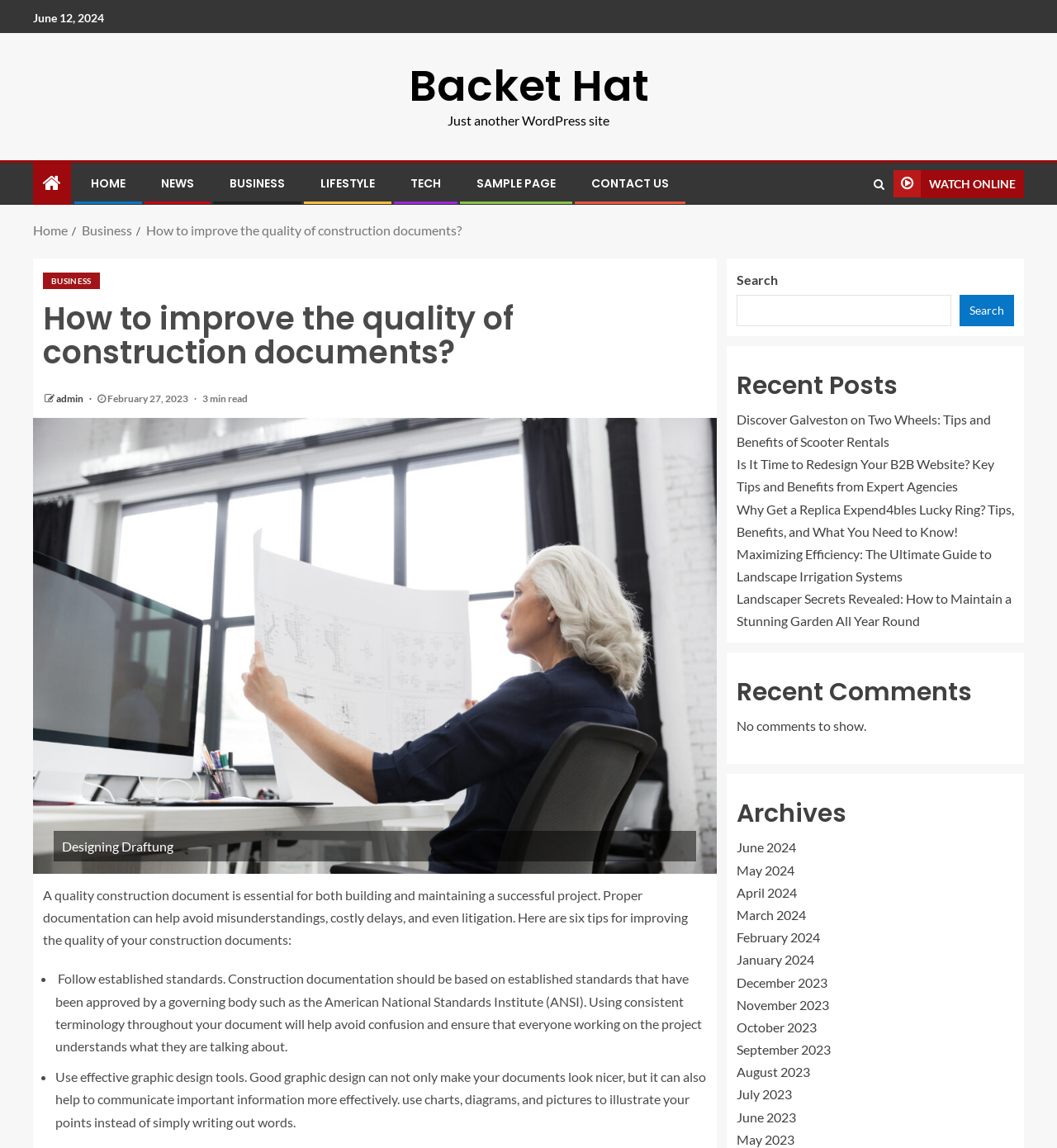Answer the following in one word or a short phrase: 
What is the topic of the current article?

Construction documents